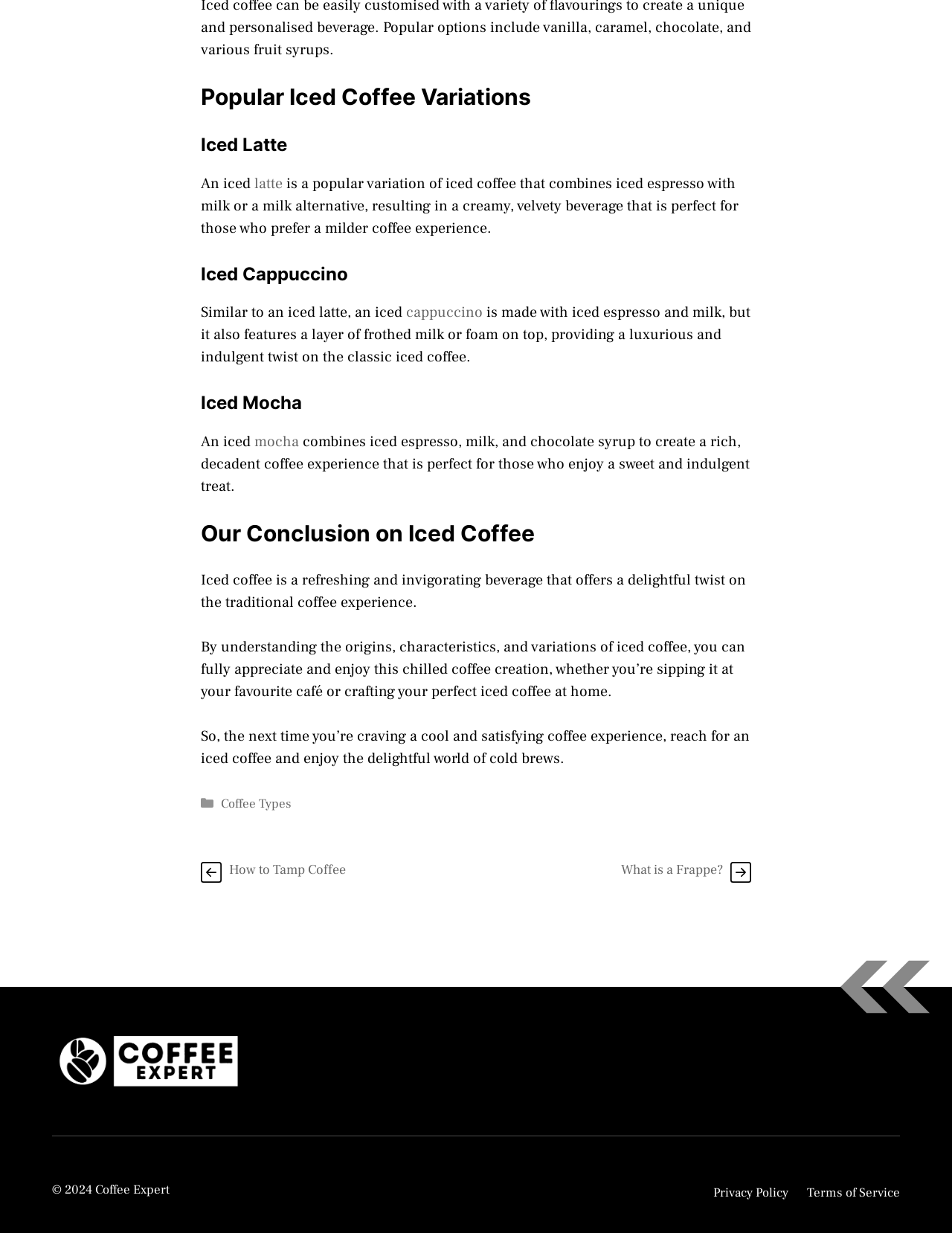What is the purpose of the 'Our Conclusion on Iced Coffee' section?
Based on the screenshot, provide a one-word or short-phrase response.

To summarize iced coffee